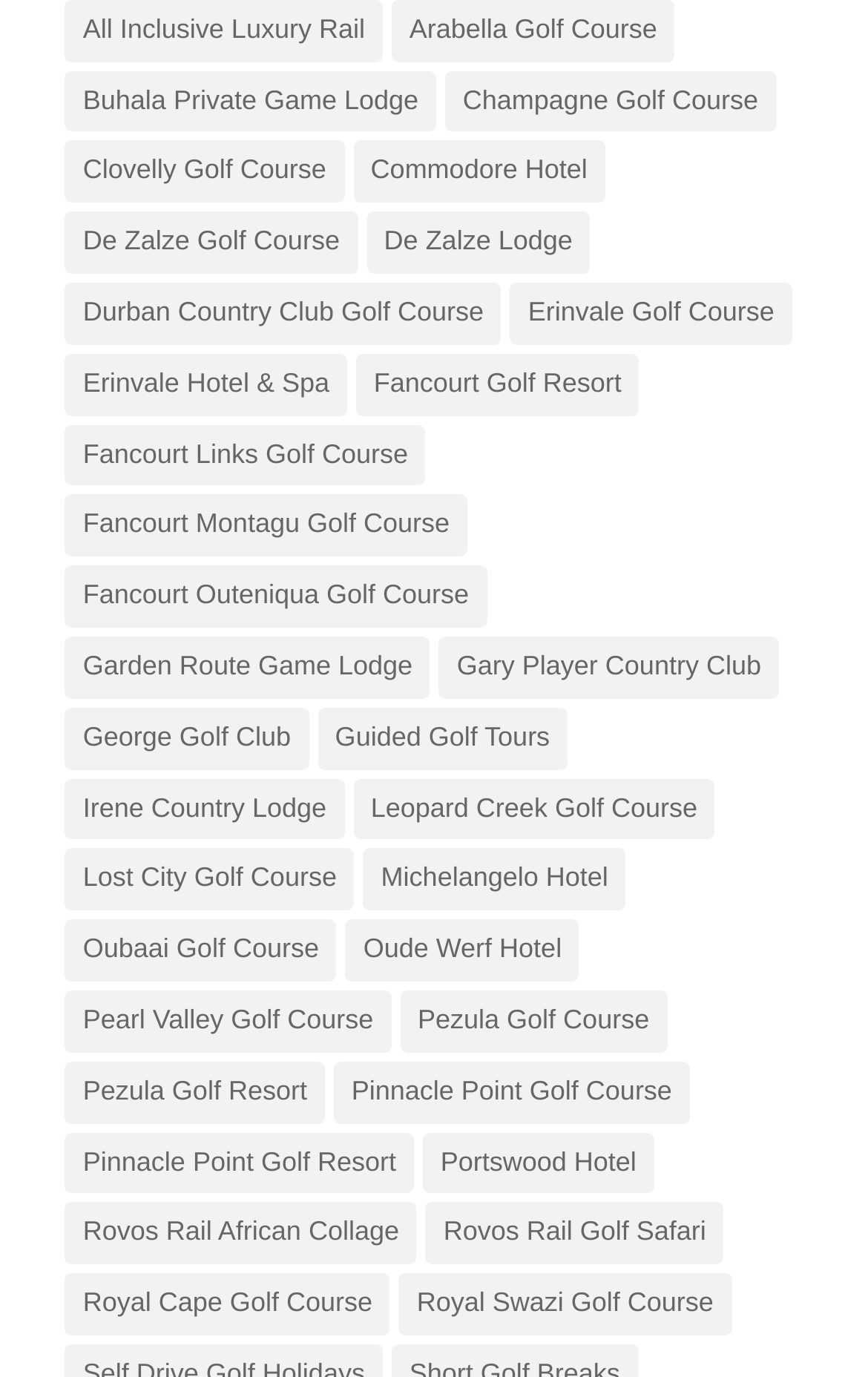Is there a link to a golf course starting with 'R'?
Offer a detailed and exhaustive answer to the question.

By scanning the links on the webpage, I found that there are several links starting with 'R', including 'Royal Cape Golf Course' and 'Royal Swazi Golf Course'.